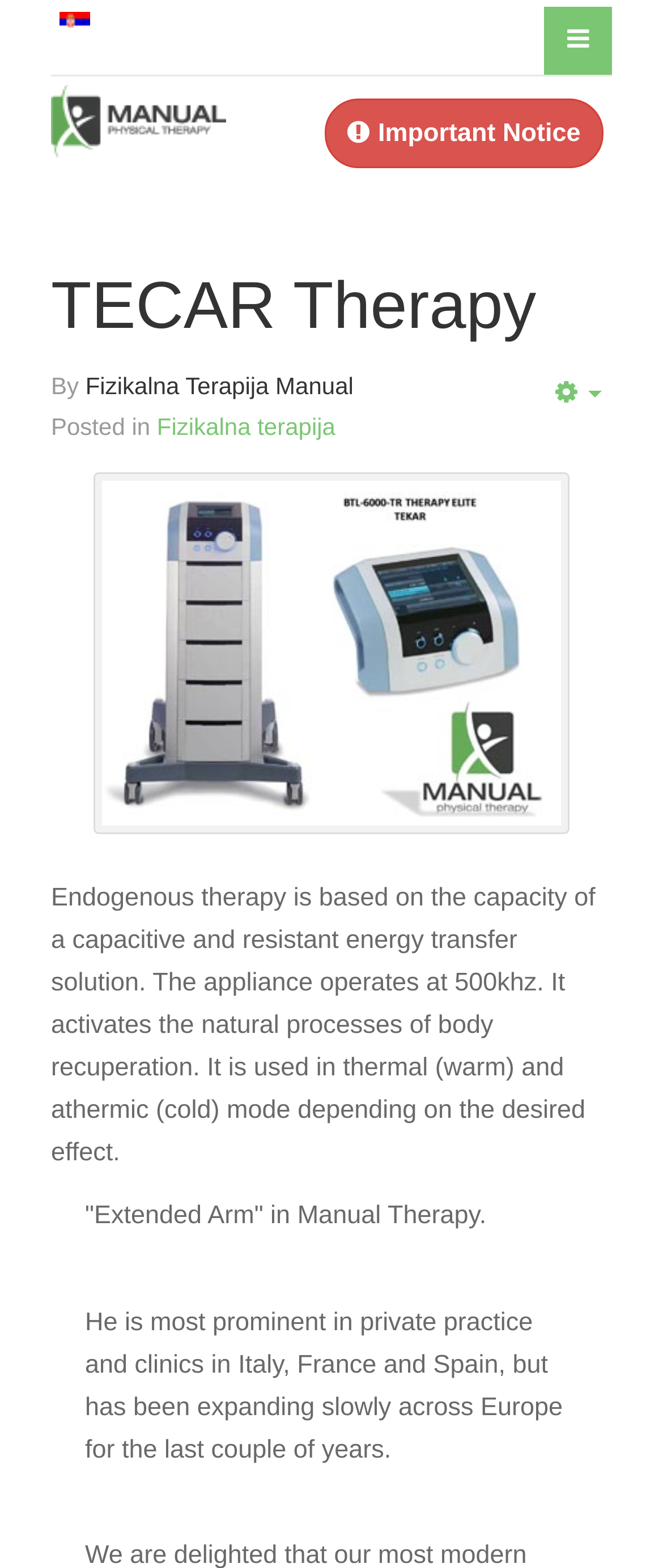What is the purpose of the appliance mentioned?
Answer the question with as much detail as possible.

The purpose of the appliance mentioned is body recuperation because the text 'It activates the natural processes of body recuperation' is present, which explains the function of the appliance.